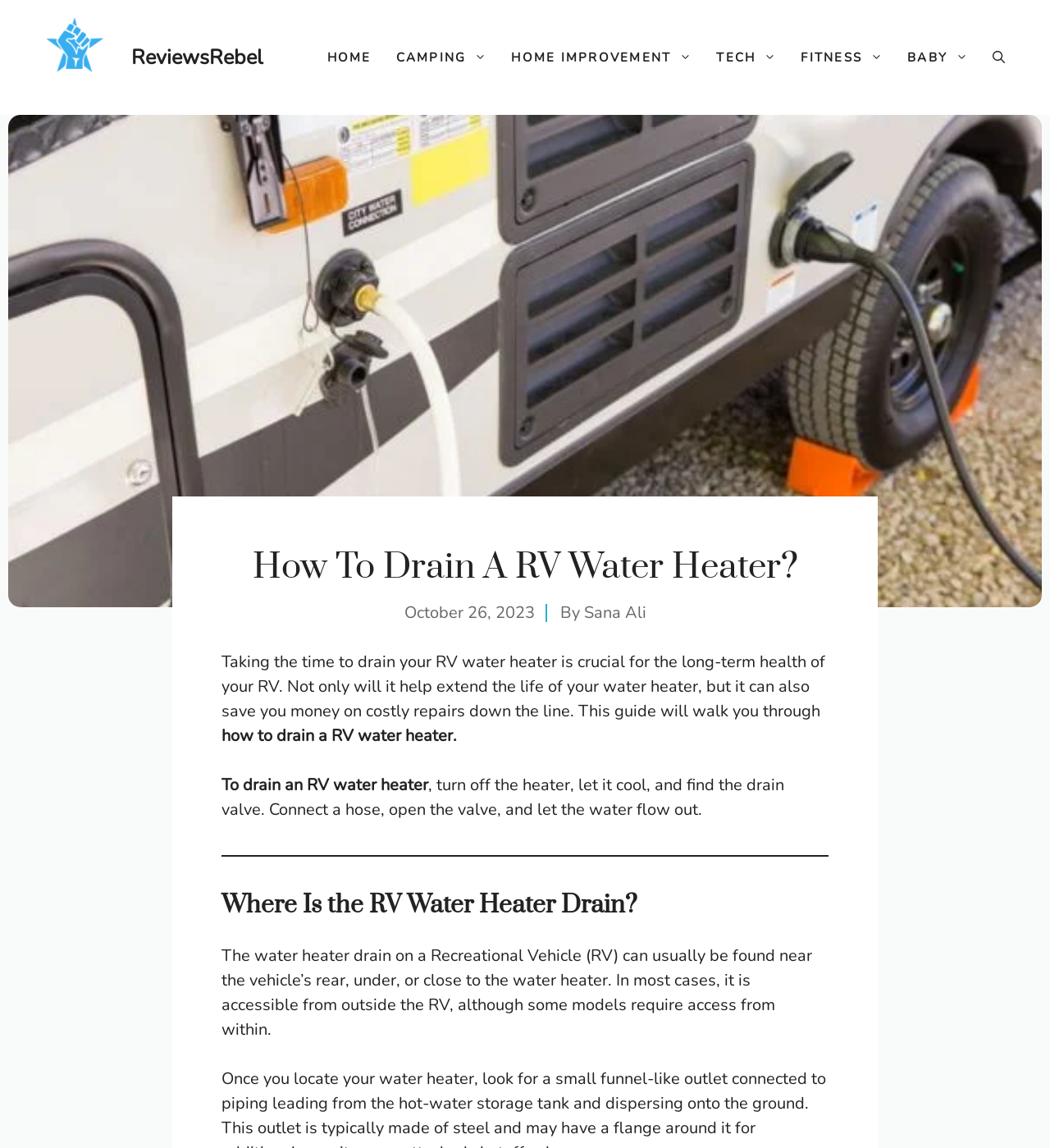What is the purpose of draining an RV water heater?
Please give a well-detailed answer to the question.

According to the article, draining an RV water heater is crucial for the long-term health of the RV, and it can help extend the life of the water heater and save money on costly repairs down the line.